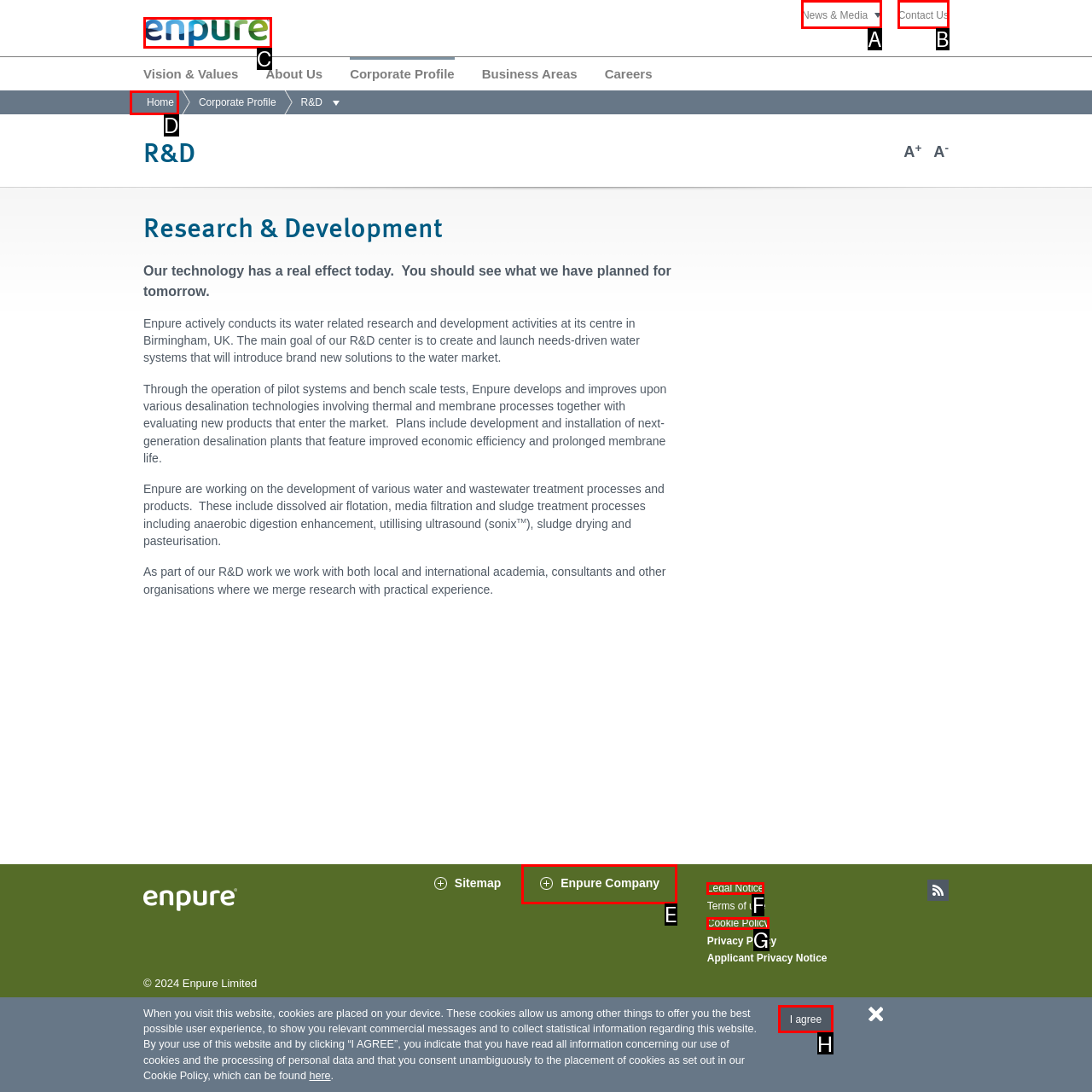Which option aligns with the description: I agree? Respond by selecting the correct letter.

H